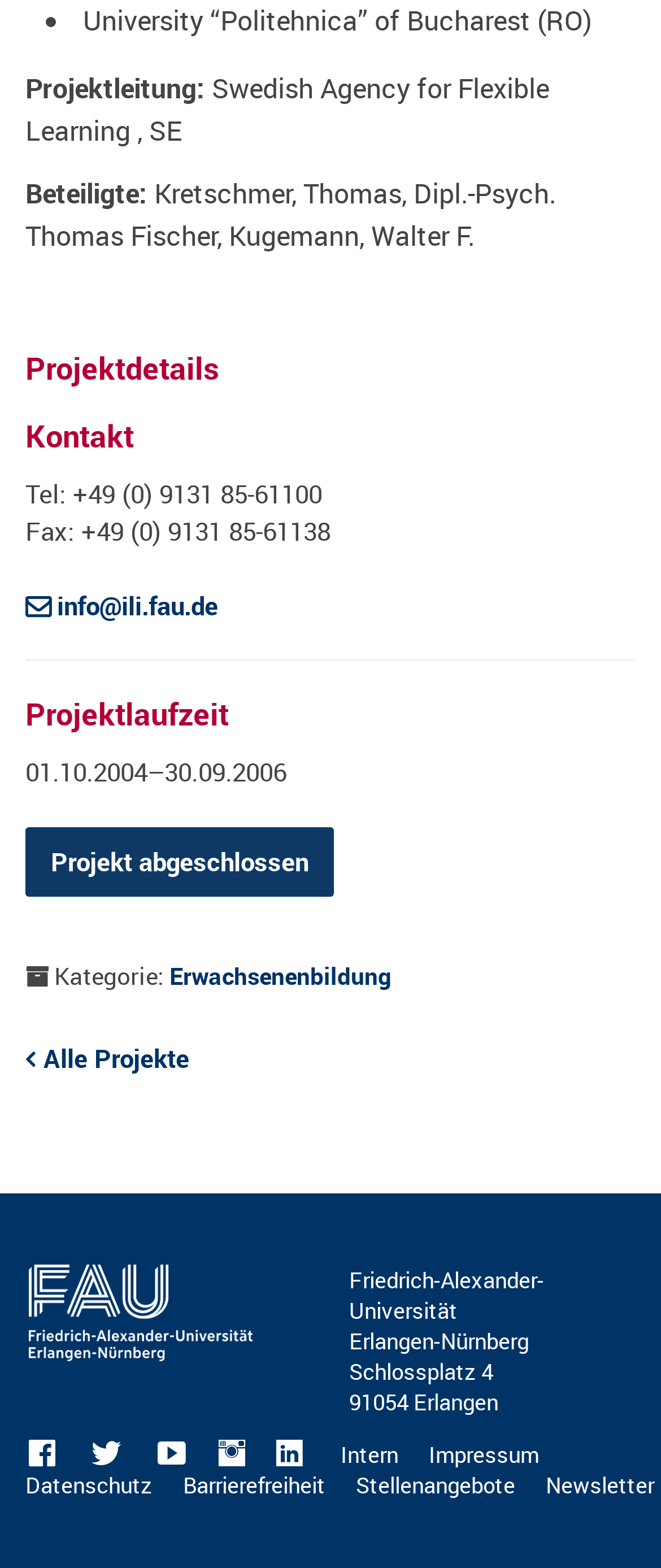Given the element description aria-label="Open Search Bar", predict the bounding box coordinates for the UI element in the webpage screenshot. The format should be (top-left x, top-left y, bottom-right x, bottom-right y), and the values should be between 0 and 1.

None